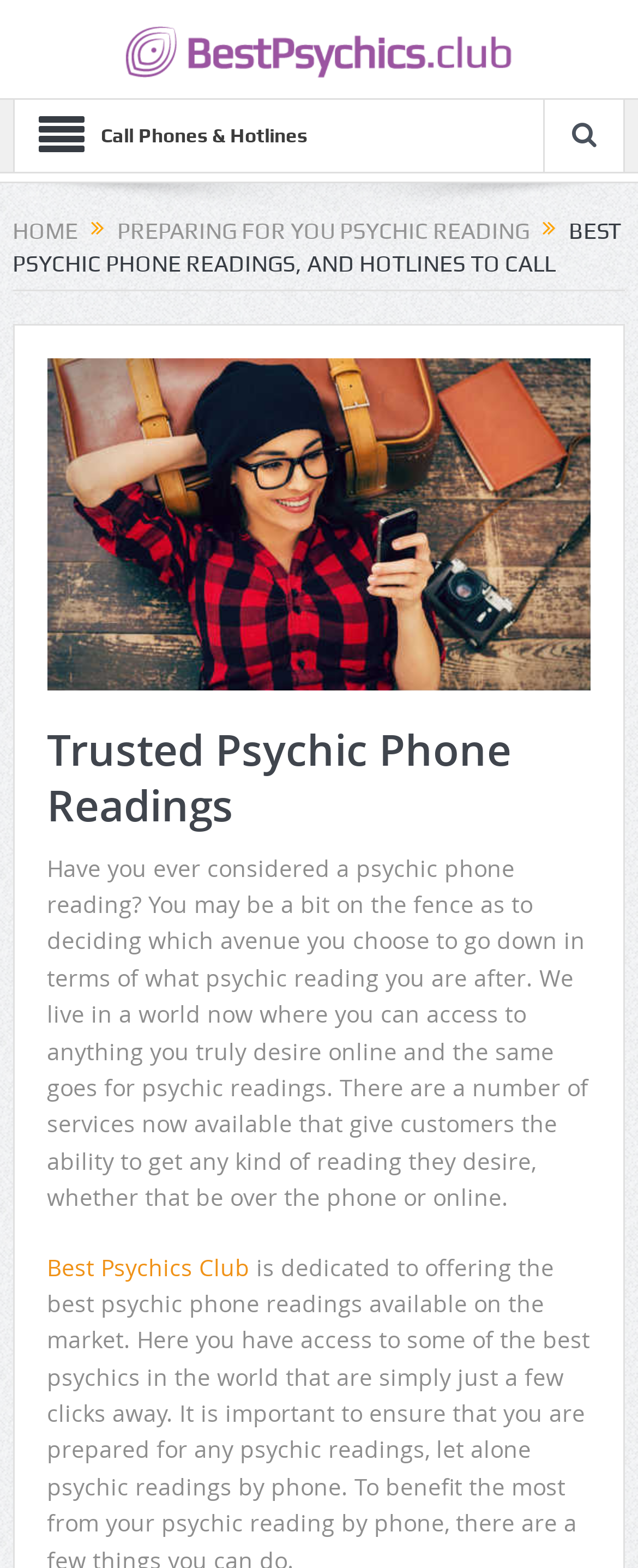What is the topic of the paragraph below the image?
Please answer the question with a single word or phrase, referencing the image.

Psychic phone readings